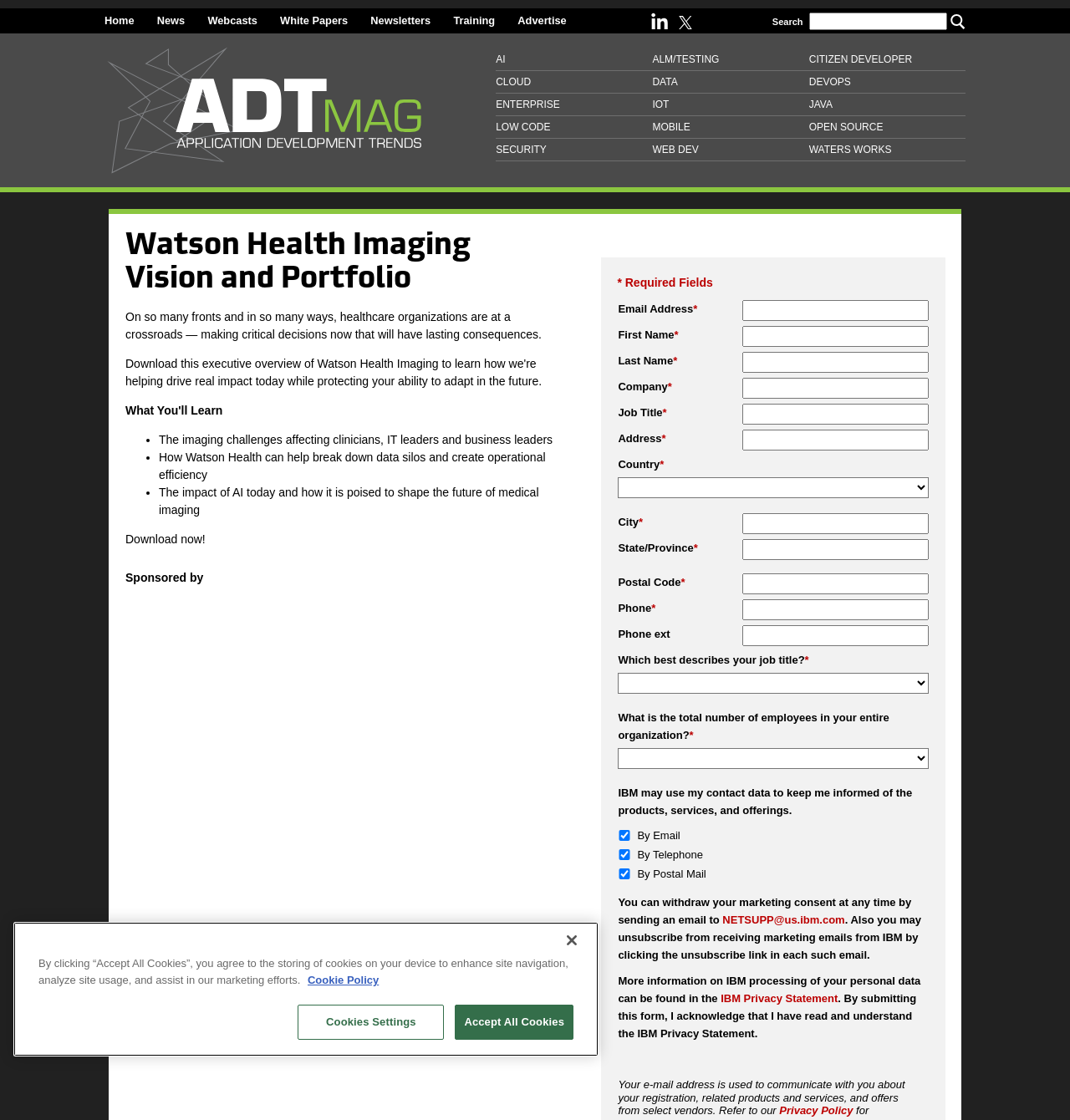Using the information in the image, give a detailed answer to the following question: How many links are there in the top navigation bar?

I counted the number of link elements in the top navigation bar, which are 'Home', 'News', 'Webcasts', 'White Papers', 'Newsletters', 'Training', 'Advertise', and found that there are 8 links in total.